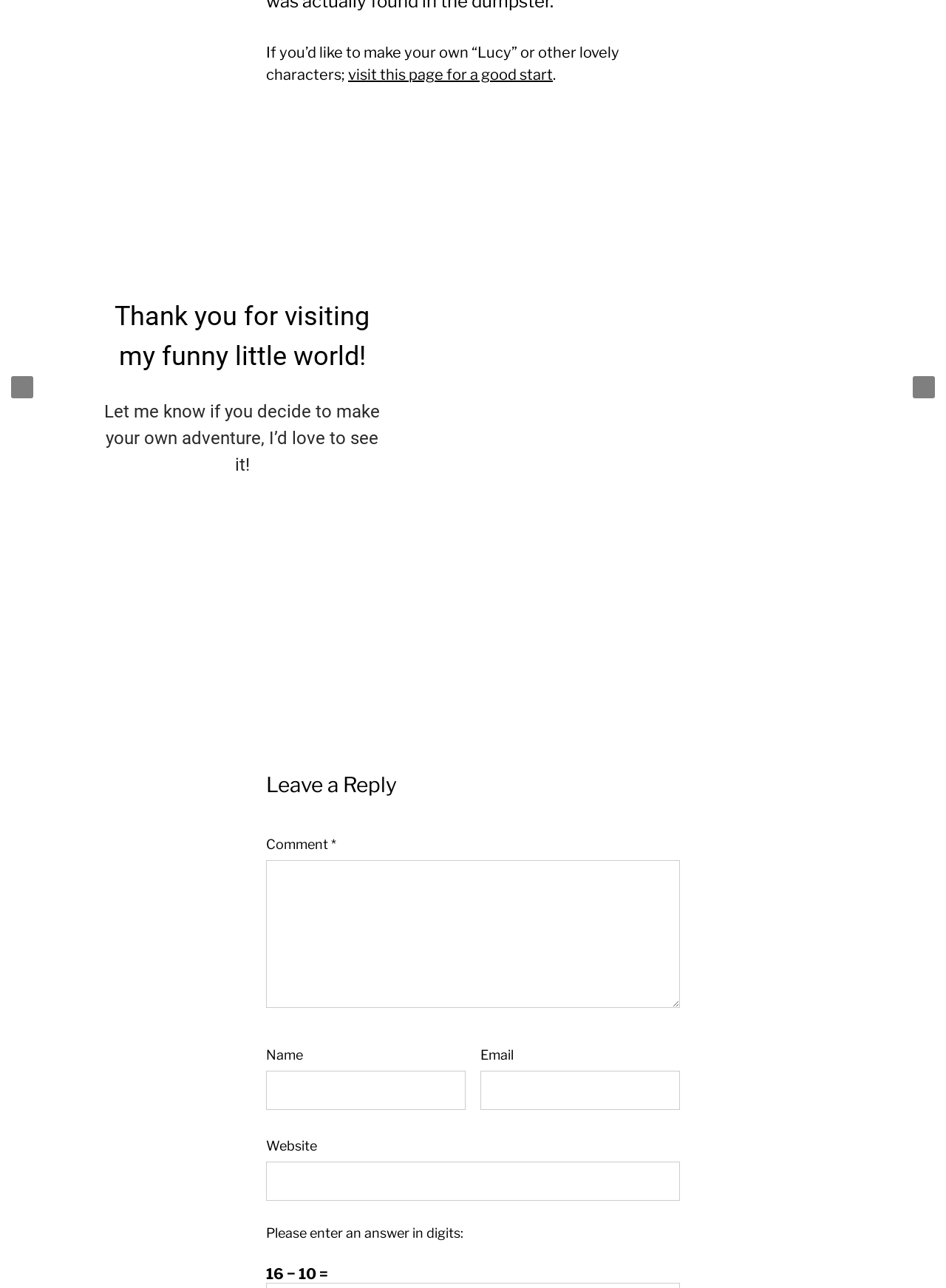What is the purpose of the textbox with the label 'Comment *'?
Look at the image and respond with a one-word or short phrase answer.

To leave a comment